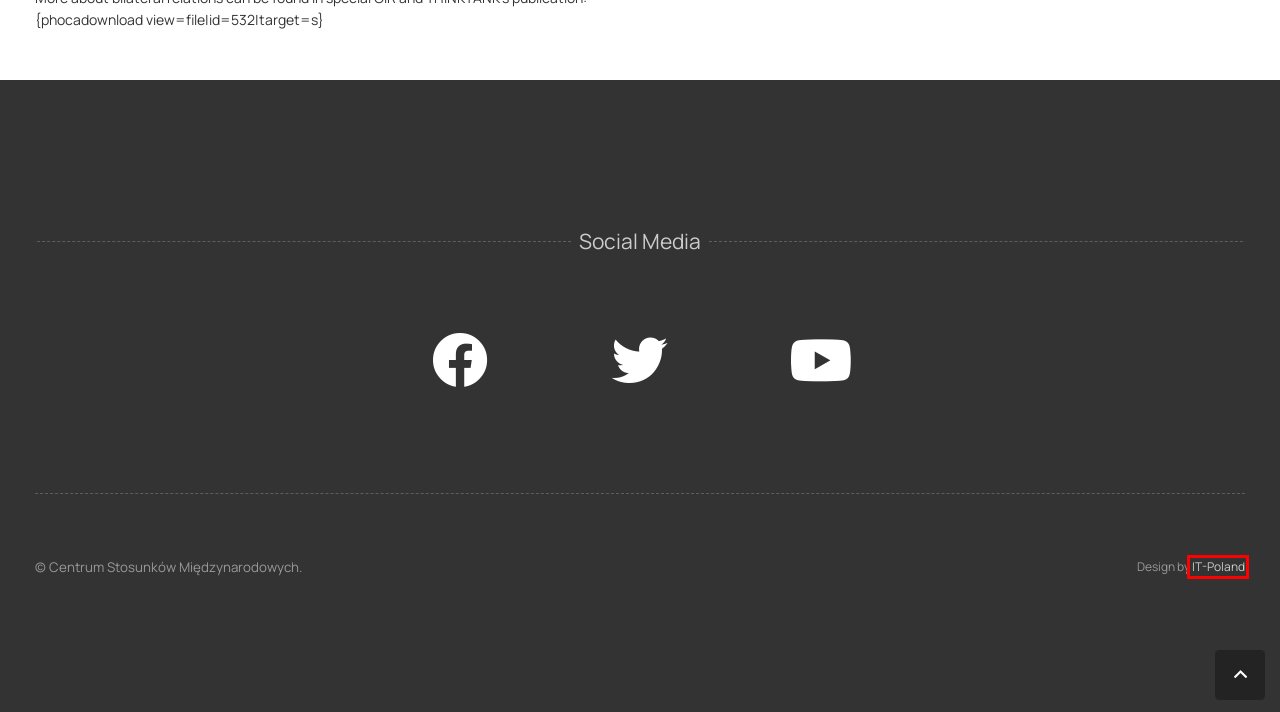Given a screenshot of a webpage with a red bounding box around an element, choose the most appropriate webpage description for the new page displayed after clicking the element within the bounding box. Here are the candidates:
A. Media – CSM
B. IT-Poland - Nowoczesne Strony internetowe, Sklepy, Hosting www
C. Publikacje – CSM
D. Programy i projekty – CSM
E. Wydarzenia – CSM
F. CSM – Centrum Stosunków Międzynarodowych
G. O nas – CSM
H. Kontakt – CSM

B